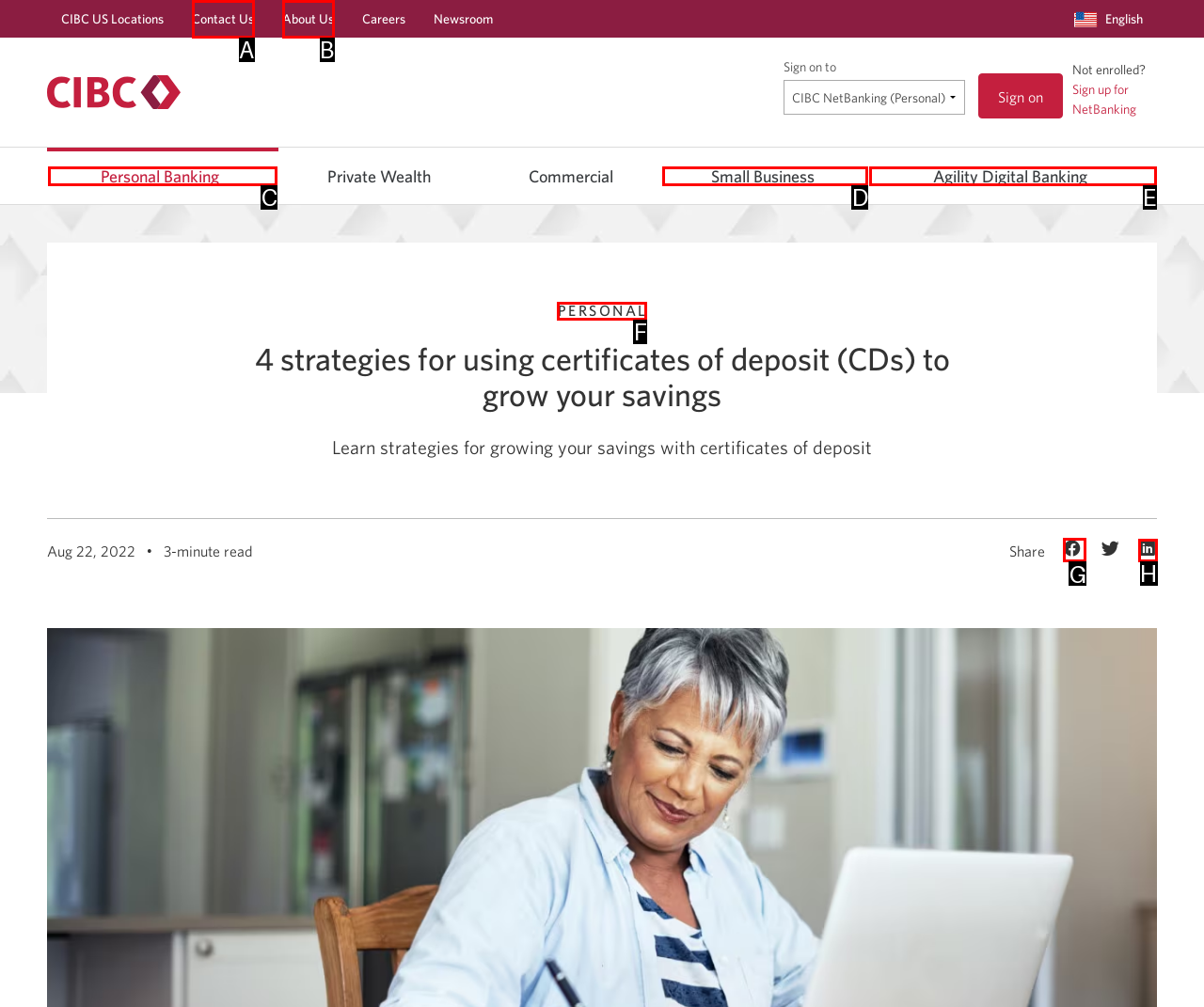Select the appropriate bounding box to fulfill the task: Go to SHOP Respond with the corresponding letter from the choices provided.

None